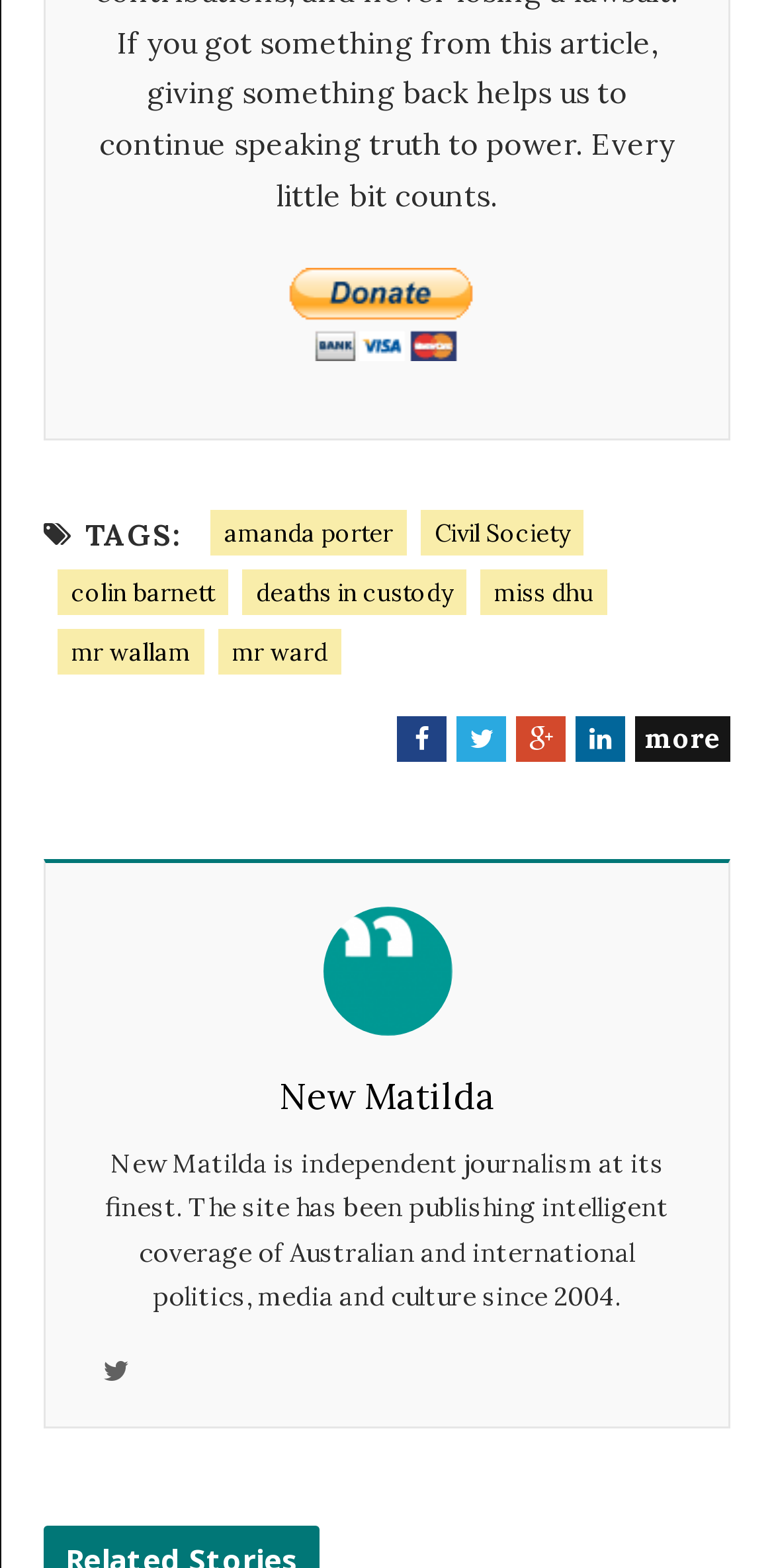Determine the bounding box coordinates of the clickable region to carry out the instruction: "Follow on Twitter".

[0.115, 0.859, 0.185, 0.89]